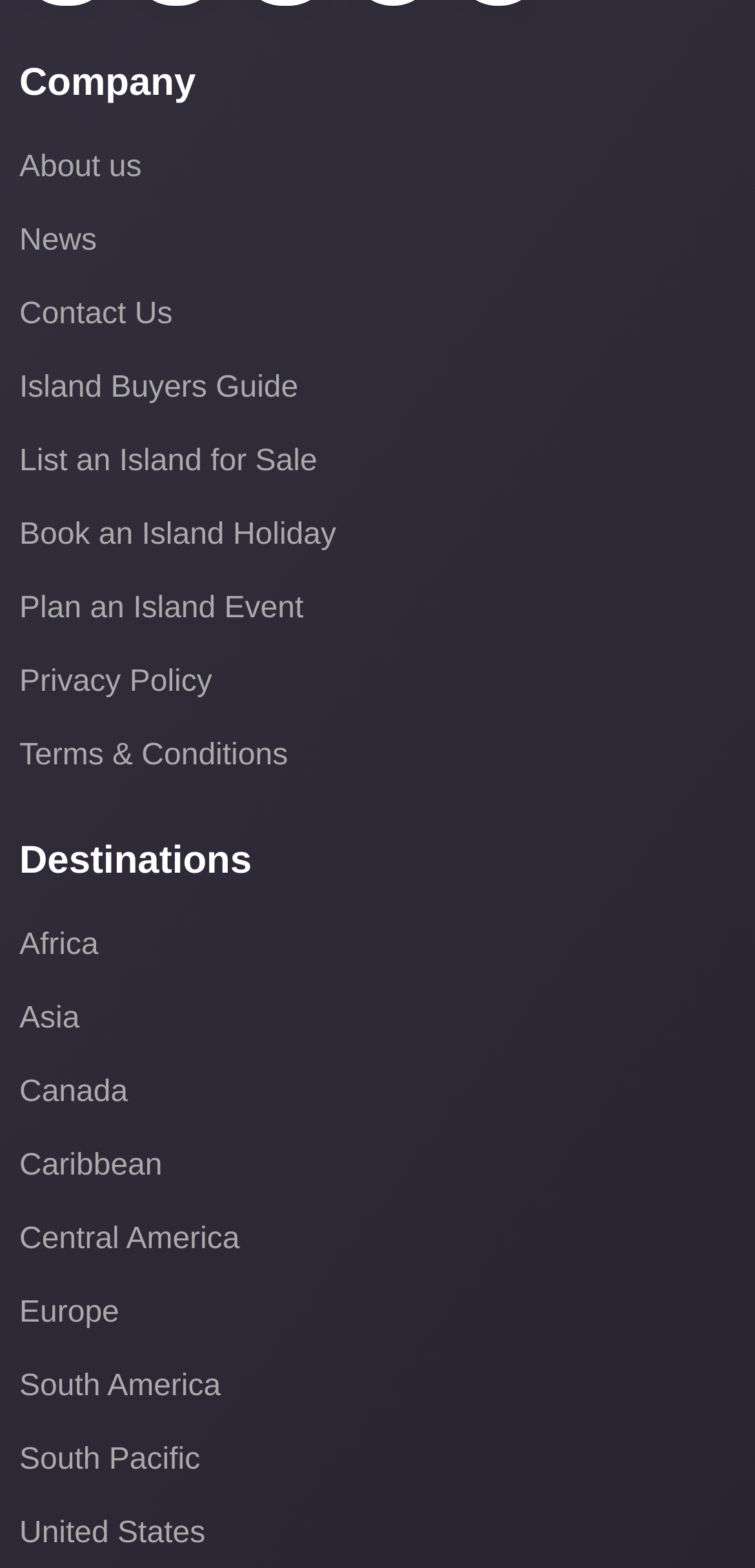Identify the bounding box coordinates of the clickable region to carry out the given instruction: "Click on About us".

[0.026, 0.09, 0.974, 0.125]